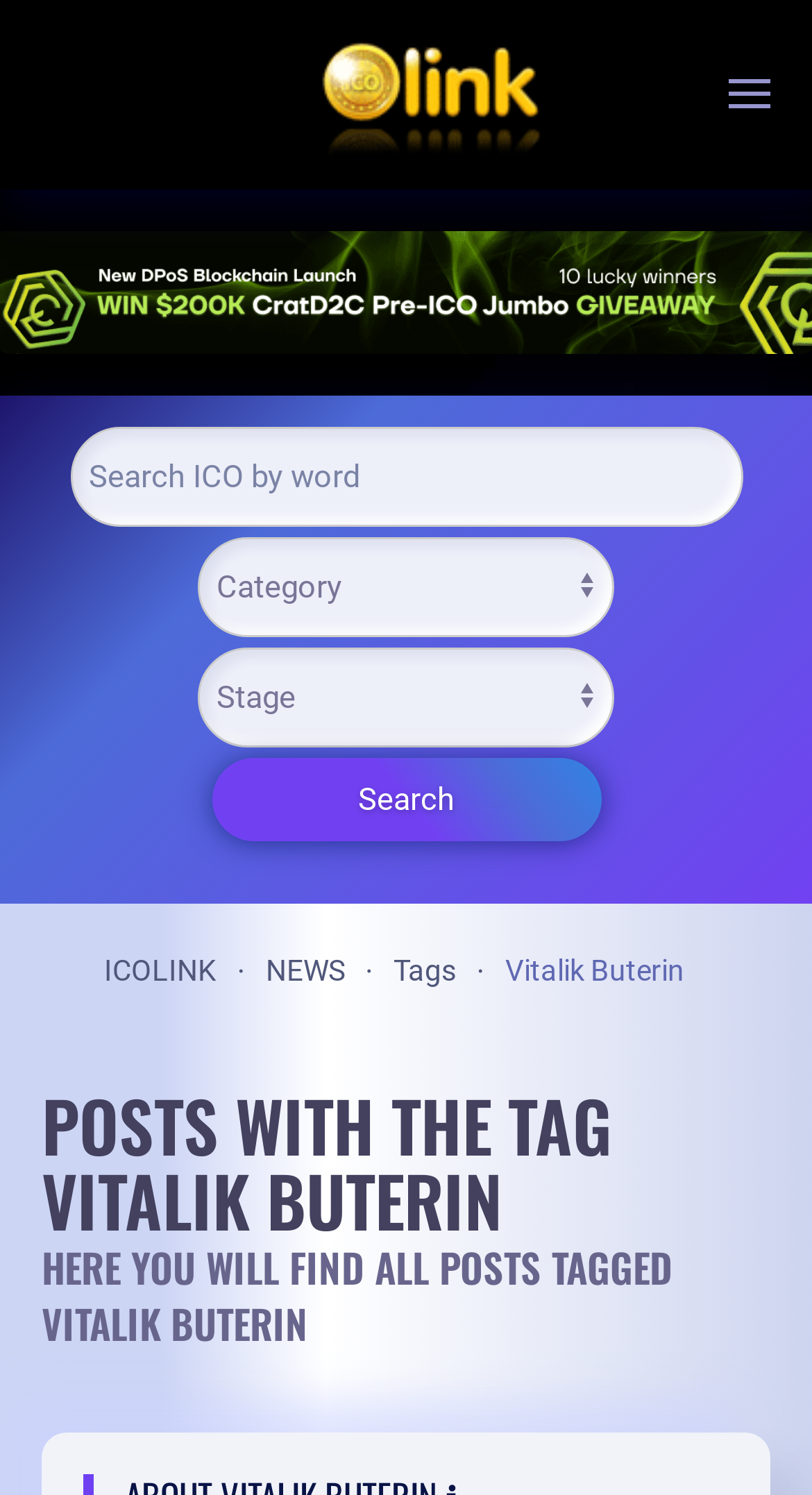What is the name of the person on this webpage?
Look at the image and respond with a single word or a short phrase.

Vitalik Buterin